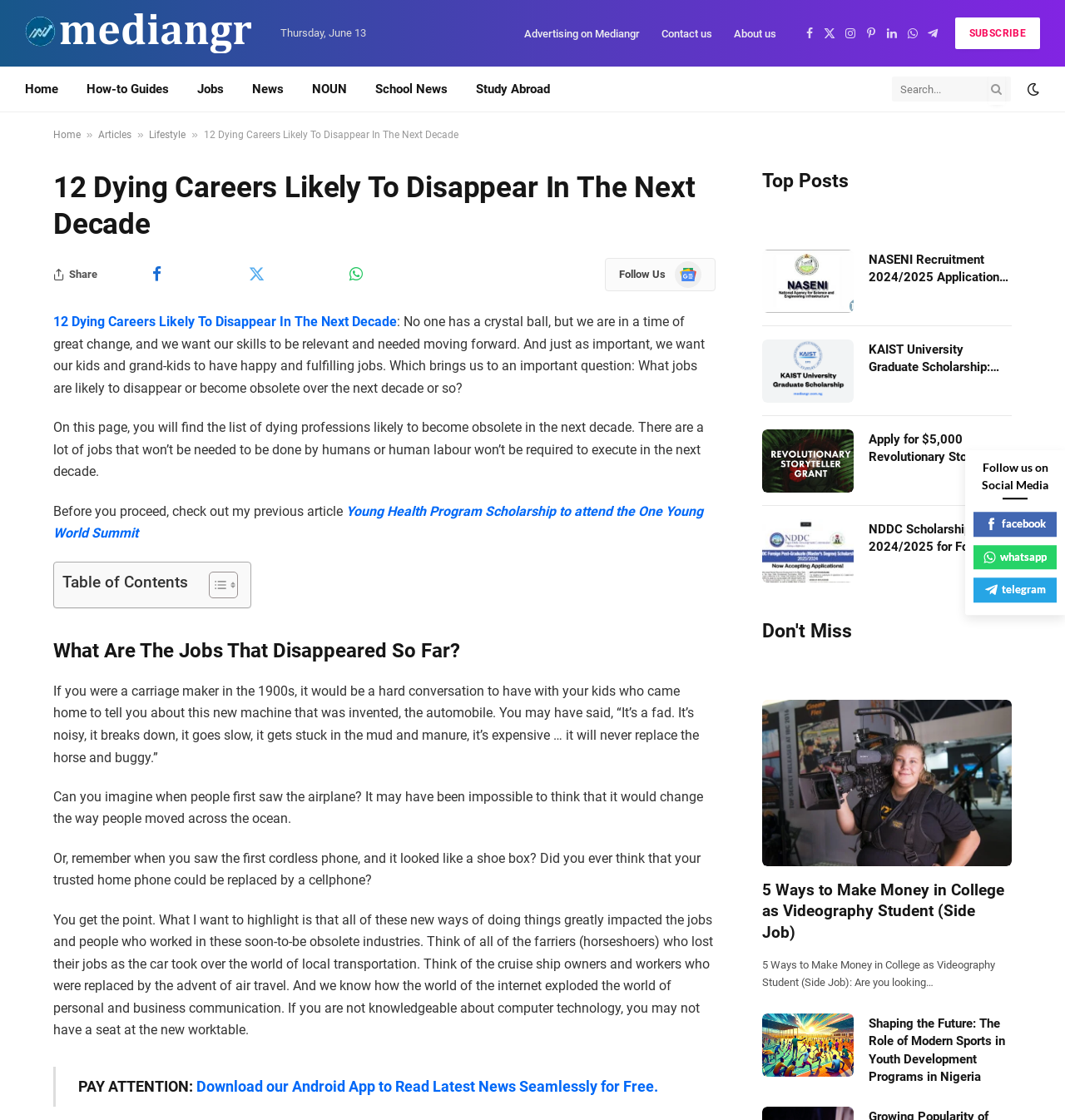Given the webpage screenshot, identify the bounding box of the UI element that matches this description: "parent_node: Thursday, June 13 title="Mediangr"".

[0.023, 0.004, 0.236, 0.055]